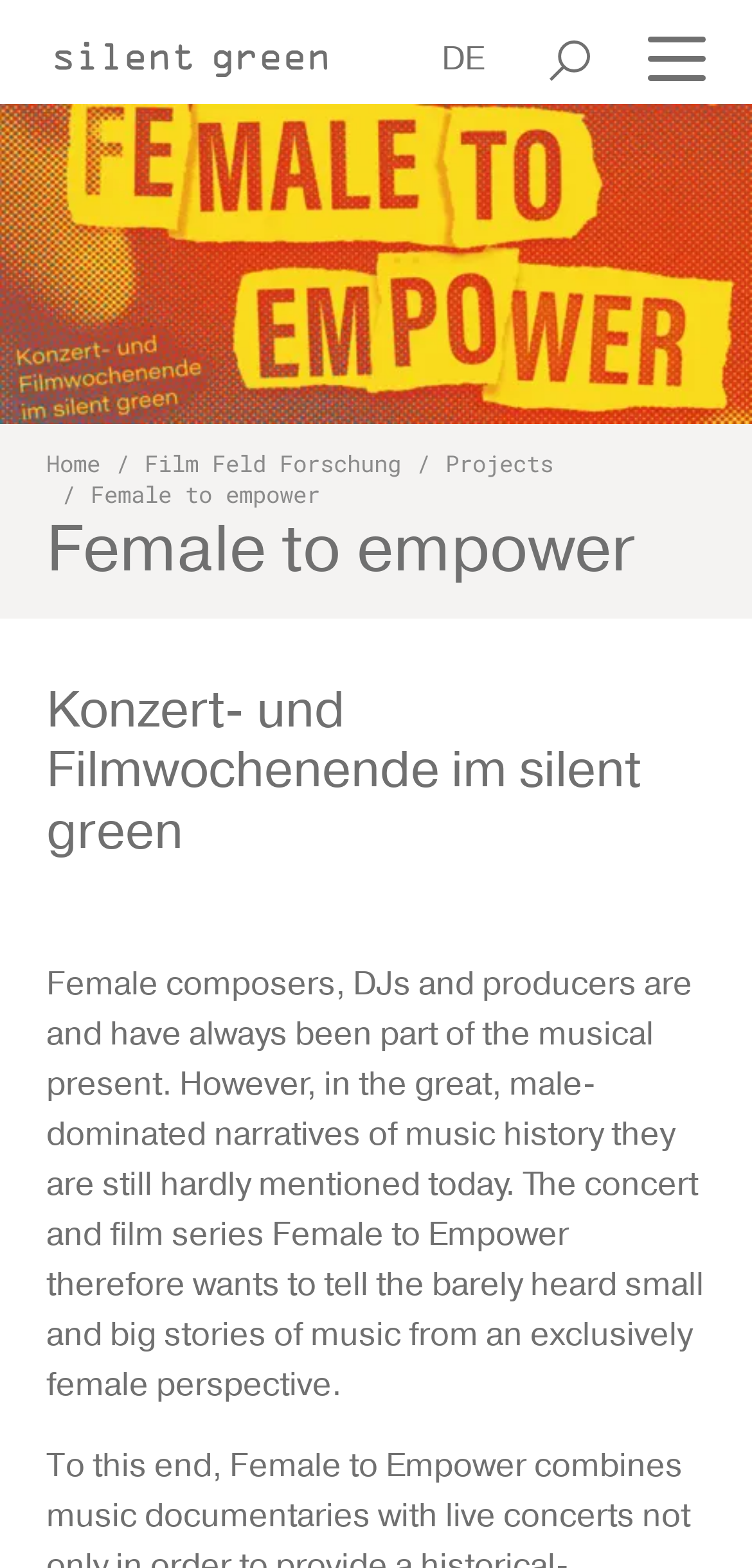Provide a single word or phrase answer to the question: 
What is the main topic of the webpage?

Female composers